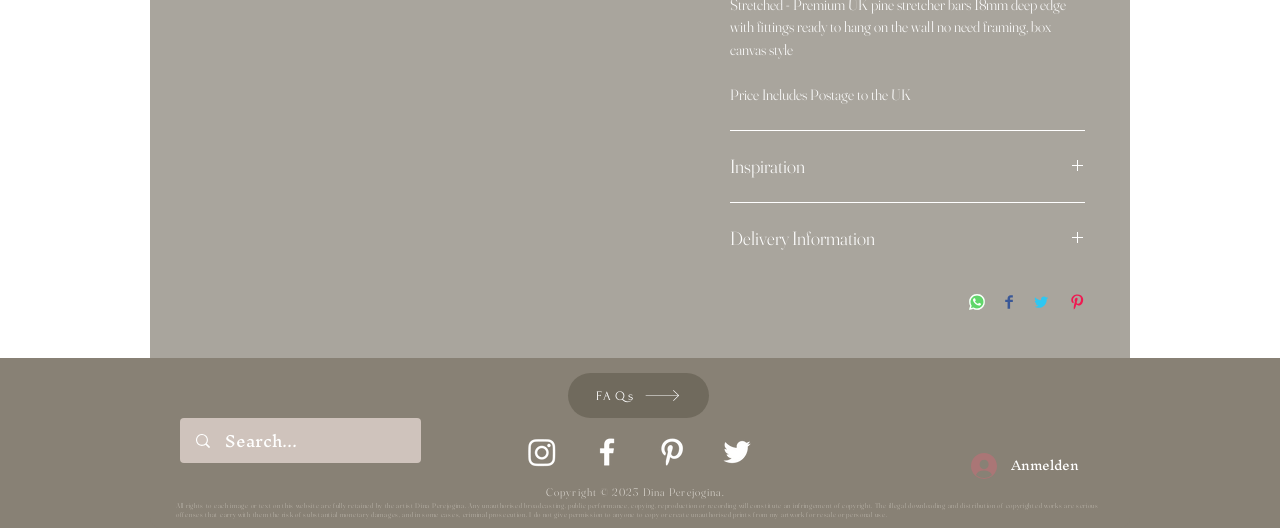Extract the bounding box coordinates for the UI element described by the text: "aria-label="White Pinterest Icon"". The coordinates should be in the form of [left, top, right, bottom] with values between 0 and 1.

[0.511, 0.823, 0.539, 0.891]